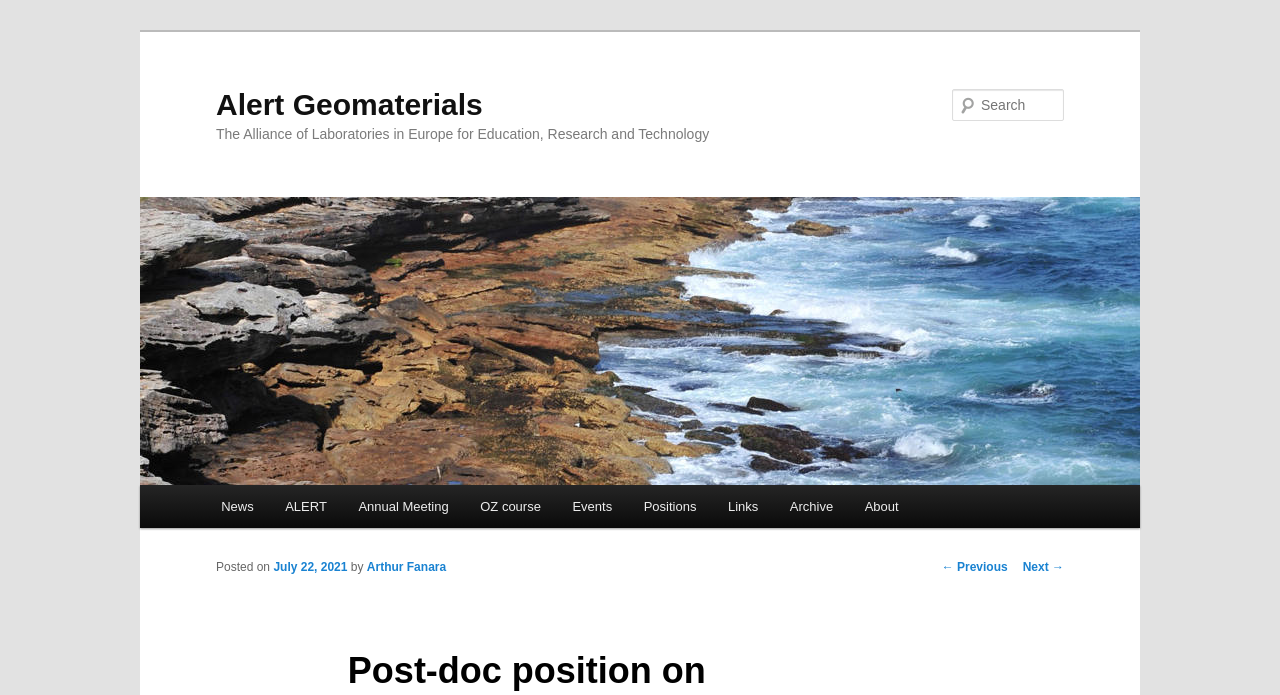Determine the bounding box coordinates of the clickable region to follow the instruction: "Check About page".

[0.663, 0.698, 0.714, 0.76]